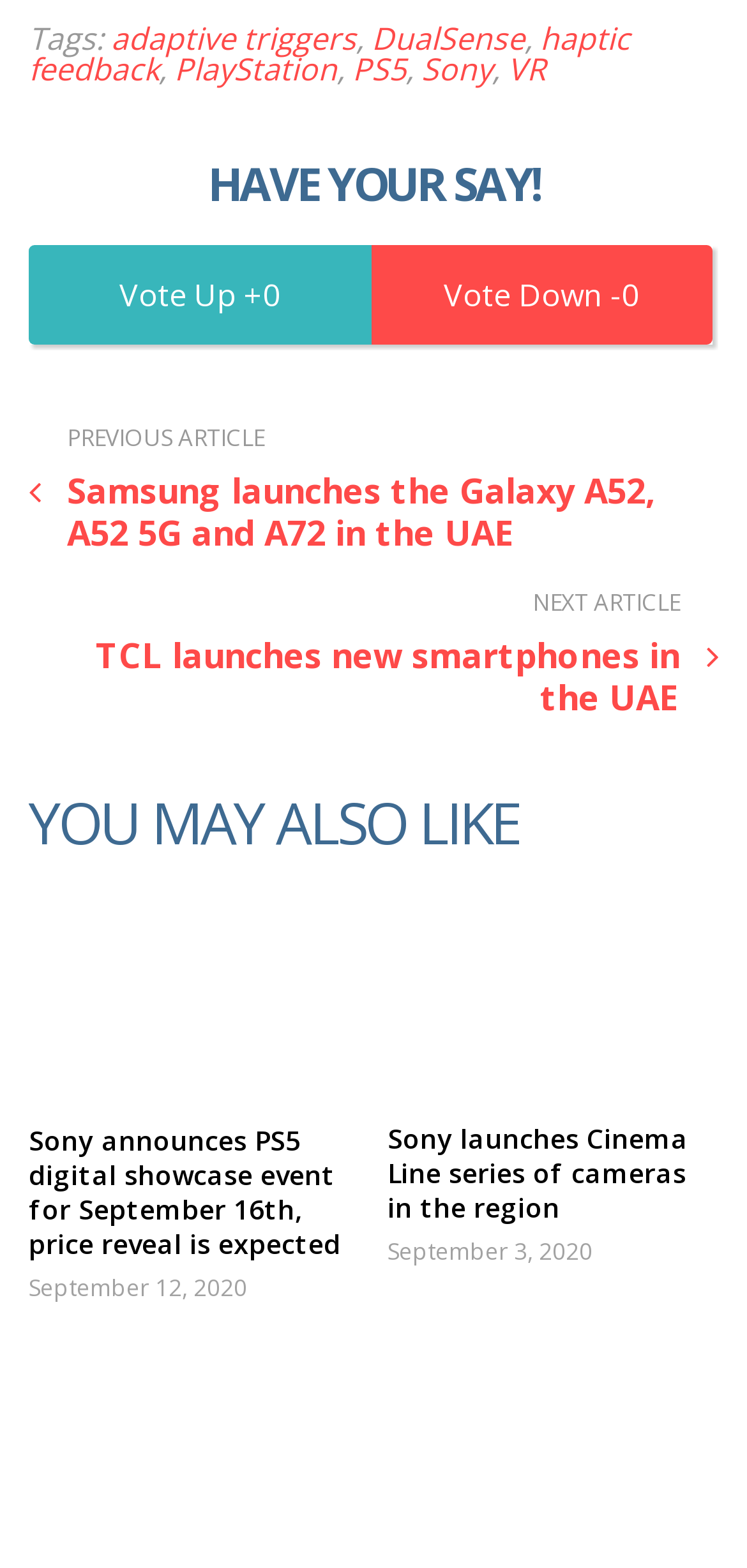Please determine the bounding box coordinates for the UI element described as: "haptic feedback".

[0.038, 0.01, 0.844, 0.057]